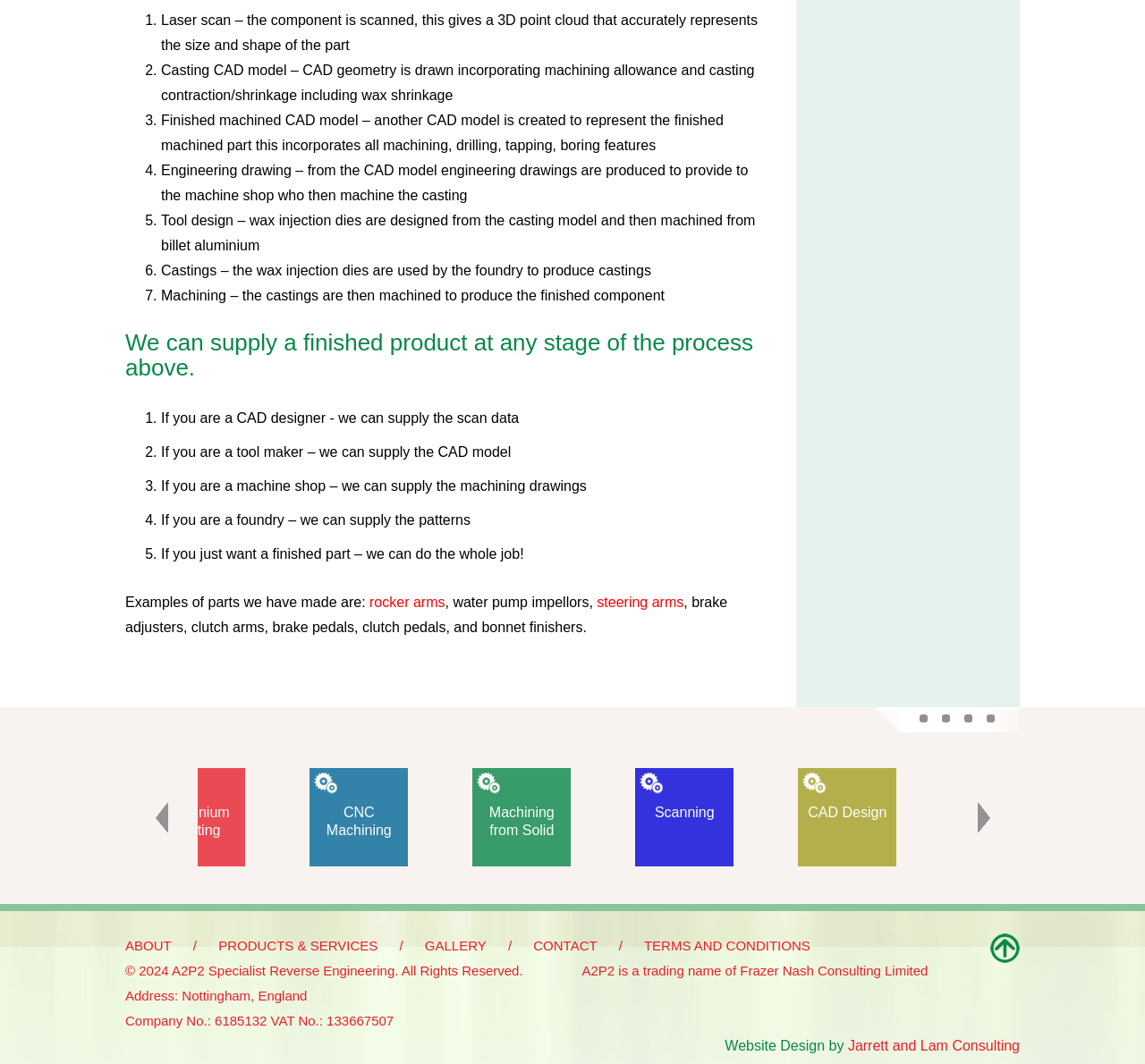Can you find the bounding box coordinates for the UI element given this description: "Aluminium Casting"? Provide the coordinates as four float numbers between 0 and 1: [left, top, right, bottom].

[0.256, 0.722, 0.342, 0.814]